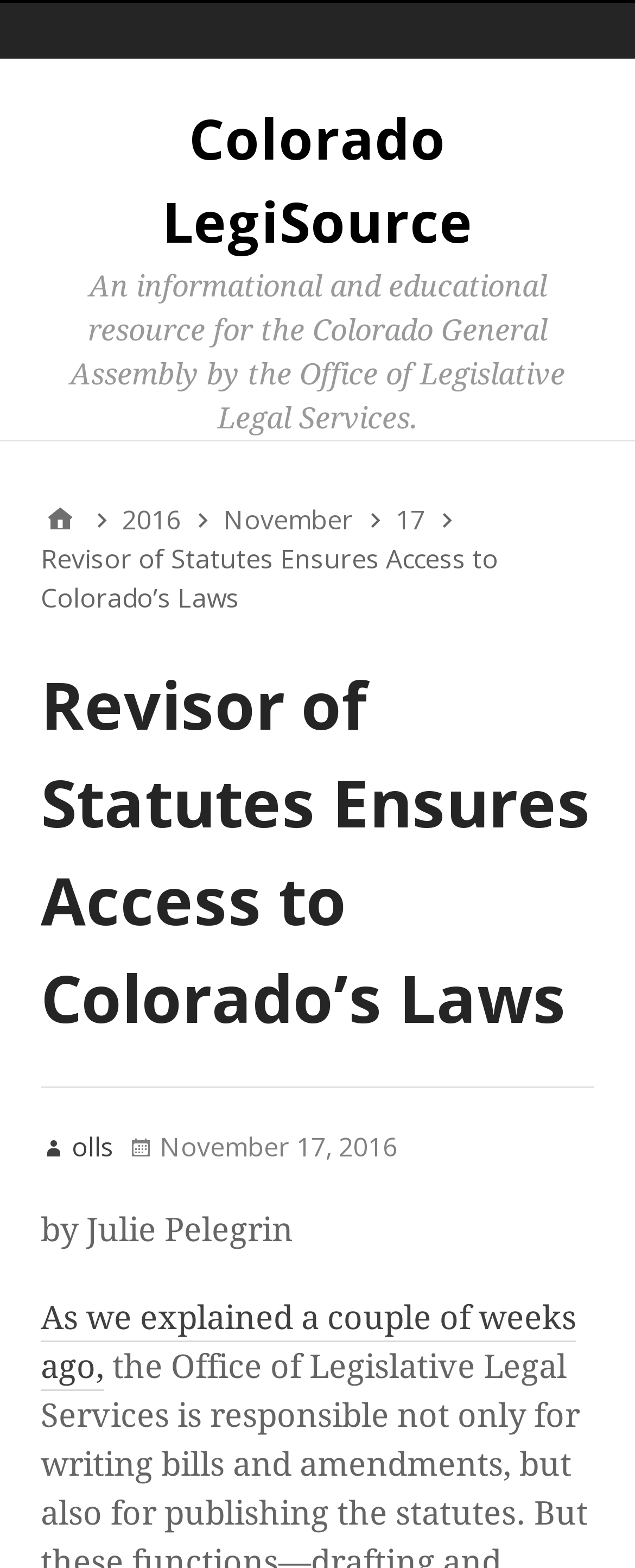Show the bounding box coordinates for the element that needs to be clicked to execute the following instruction: "Click the main menu button". Provide the coordinates in the form of four float numbers between 0 and 1, i.e., [left, top, right, bottom].

[0.0, 0.027, 1.0, 0.028]